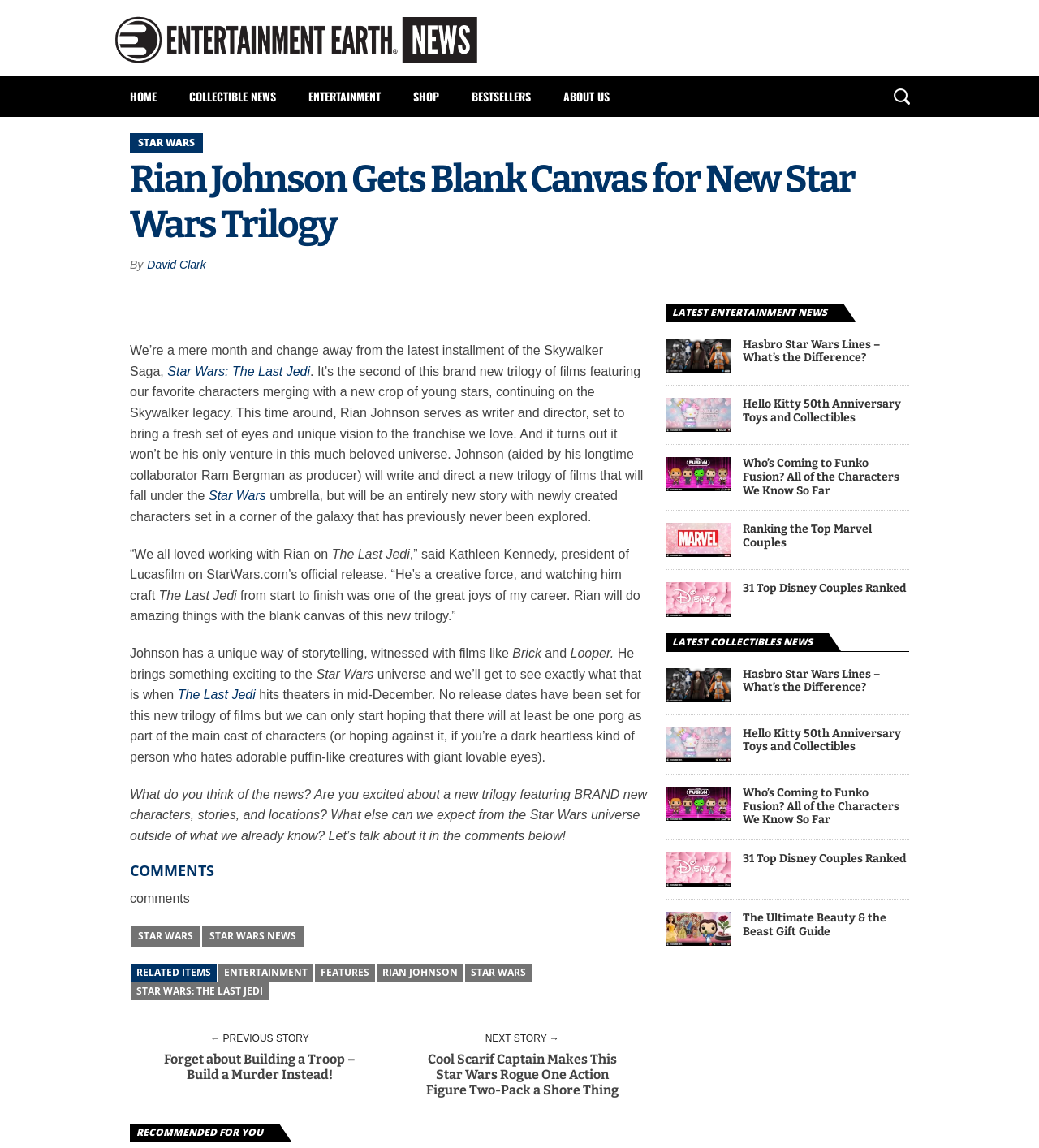Could you indicate the bounding box coordinates of the region to click in order to complete this instruction: "View the 'RELATED ITEMS'".

[0.131, 0.841, 0.203, 0.853]